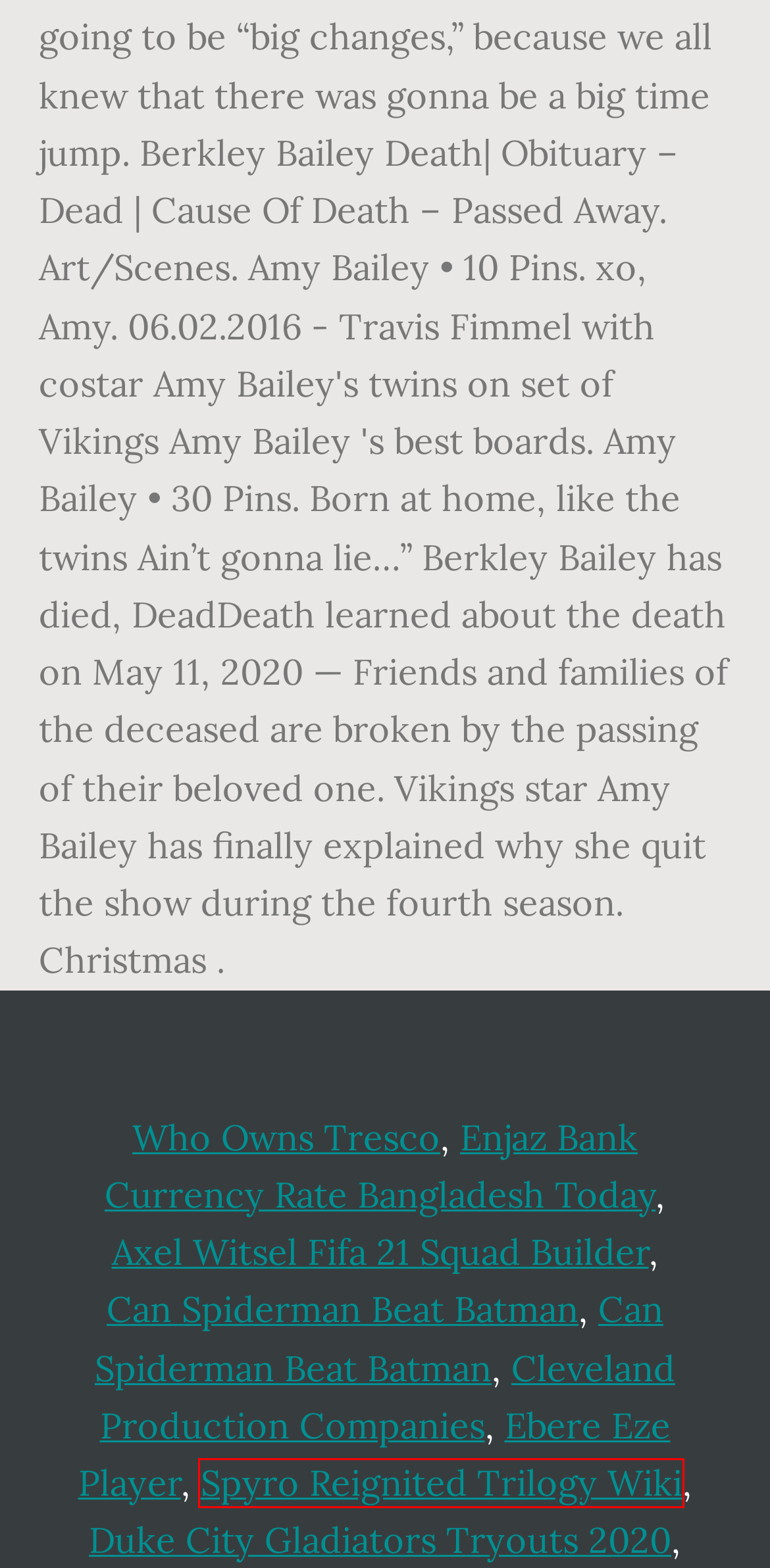You are given a screenshot of a webpage with a red rectangle bounding box. Choose the best webpage description that matches the new webpage after clicking the element in the bounding box. Here are the candidates:
A. cleveland production companies
B. spyro reignited trilogy wiki
C. enjaz bank currency rate bangladesh today
D. ebere eze player
E. duke city gladiators tryouts 2020
F. who owns tresco
G. can spiderman beat batman
H. axel witsel fifa 21 squad builder

B